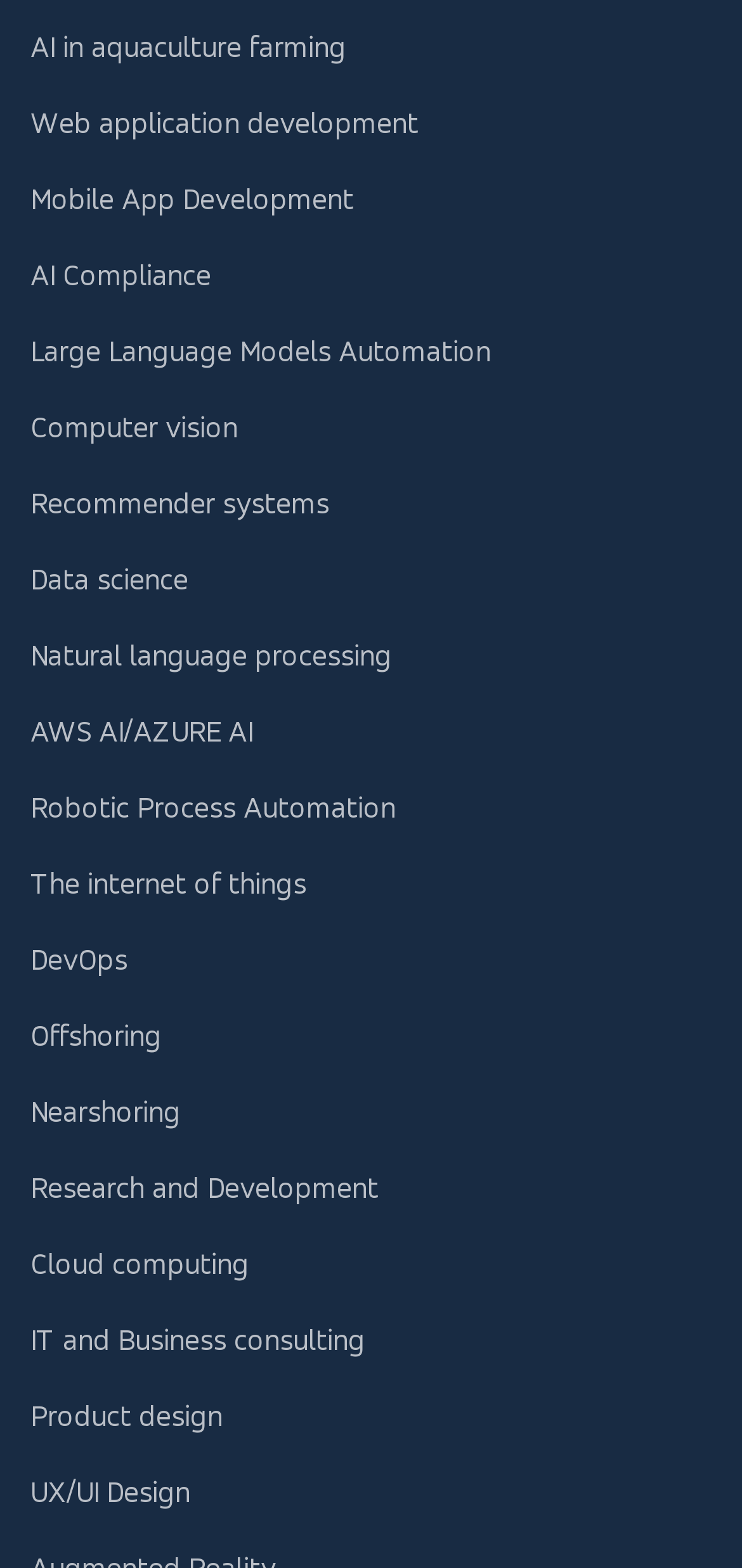Based on the image, provide a detailed and complete answer to the question: 
What is the last service listed?

By looking at the last link on the webpage, I can see that the last service listed is UX/UI Design.